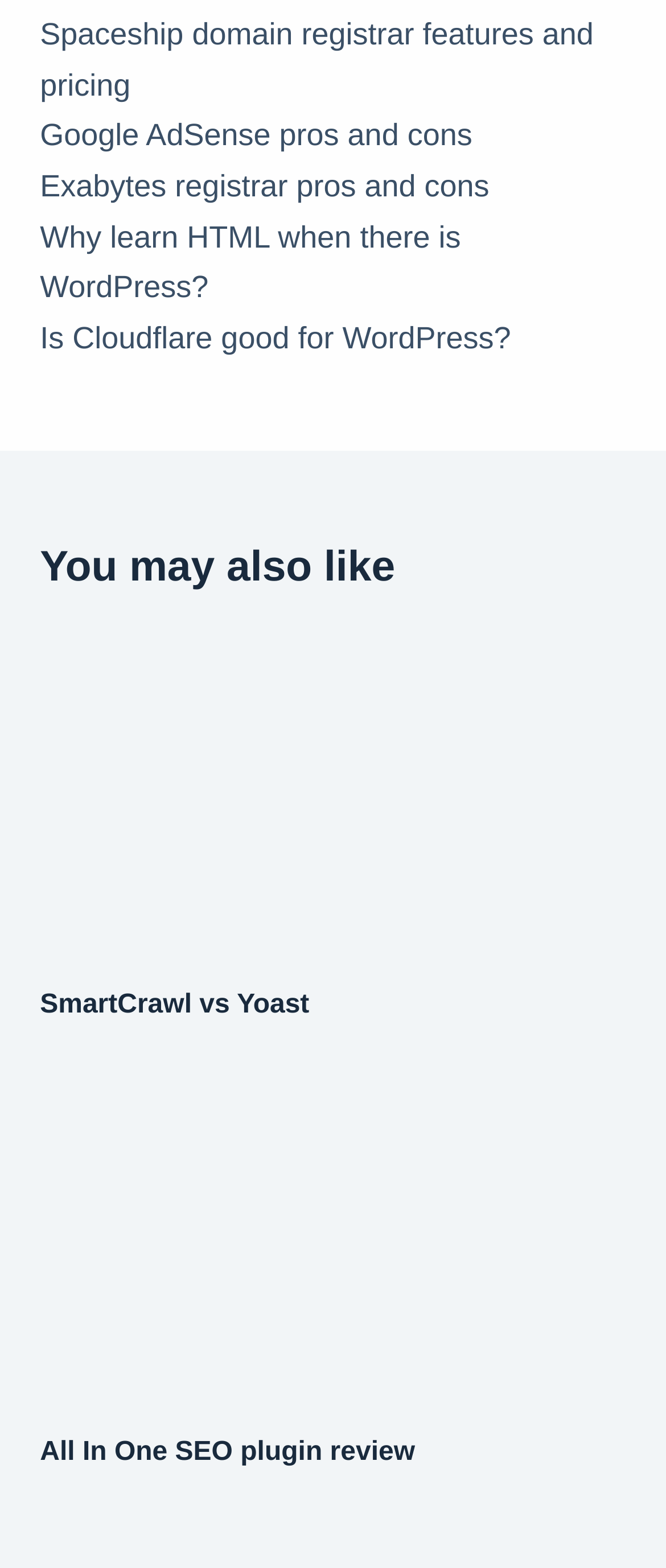How many images are there on this webpage?
From the image, respond with a single word or phrase.

2